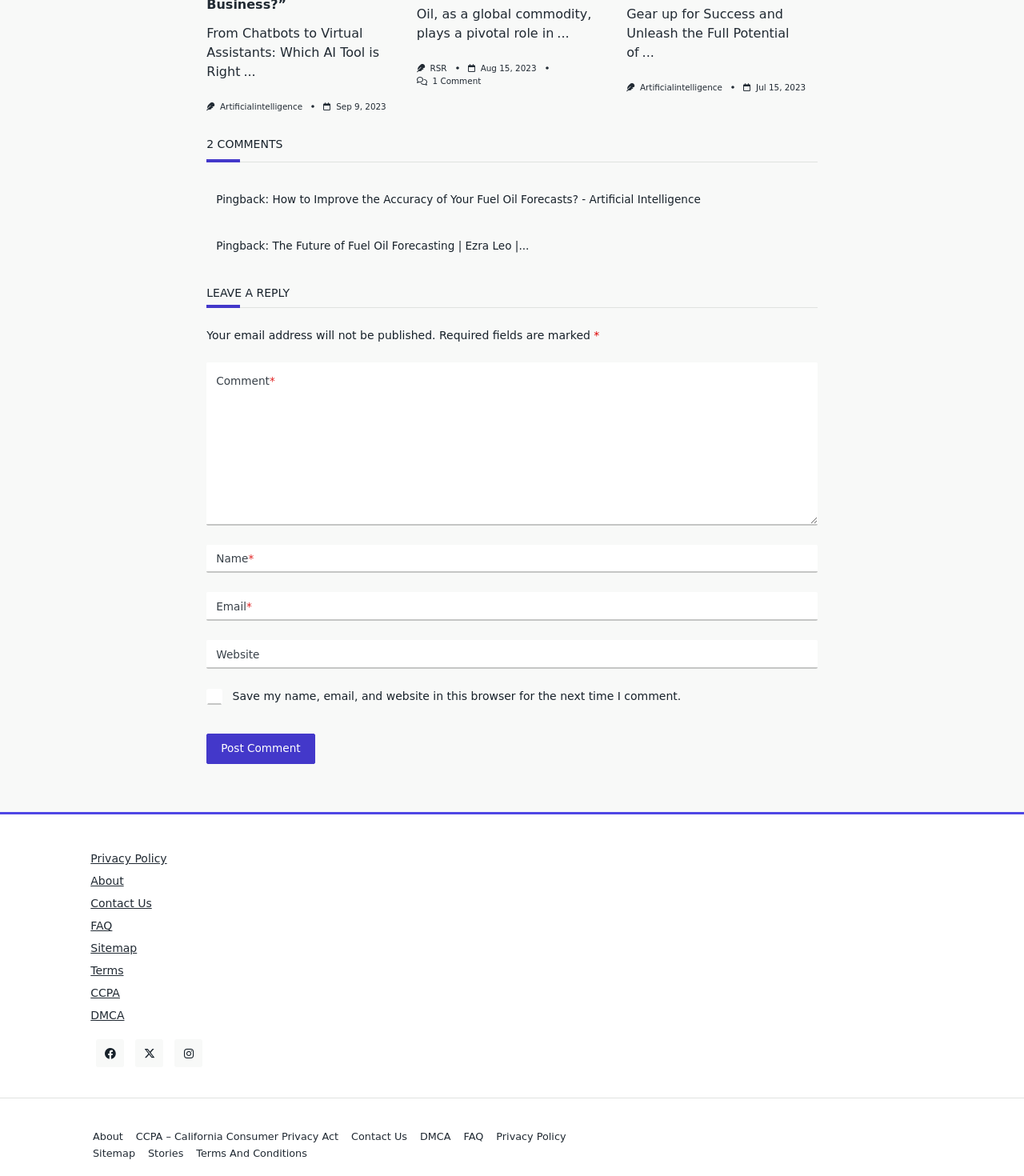Respond to the following query with just one word or a short phrase: 
What type of links are listed at the bottom of the page?

Website information links